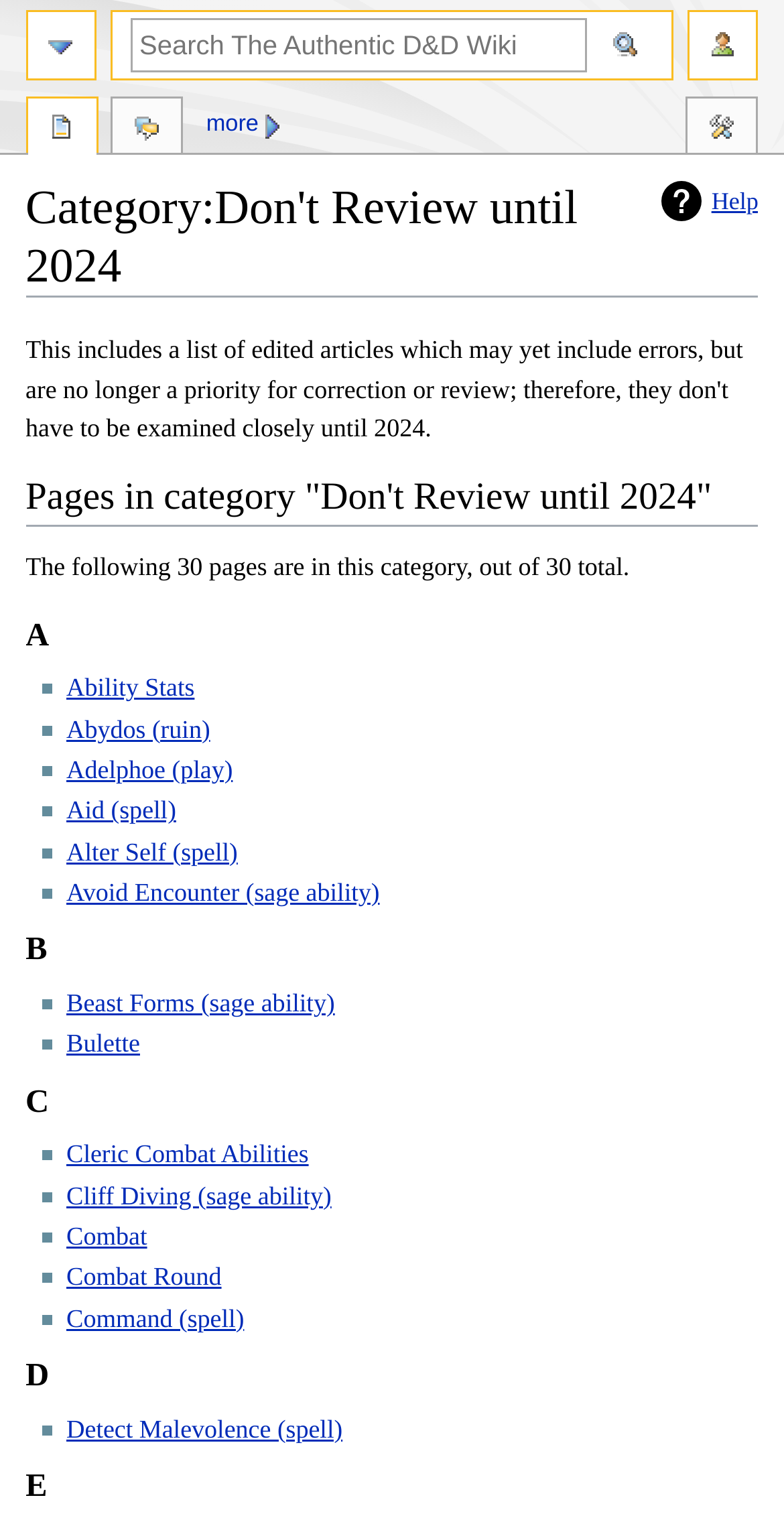Provide the bounding box coordinates of the area you need to click to execute the following instruction: "View the 'Ability Stats' page".

[0.085, 0.445, 0.248, 0.463]